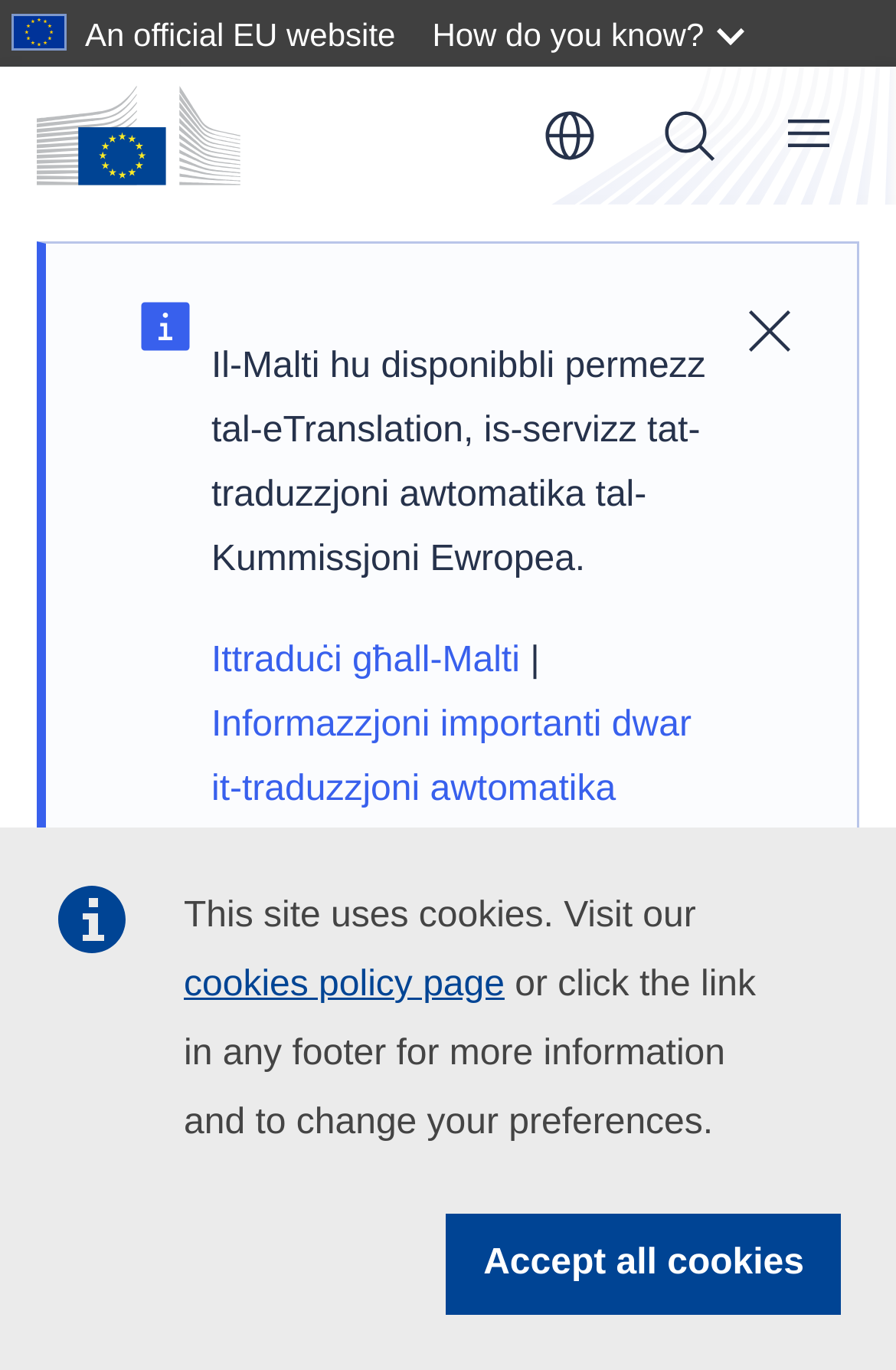With reference to the screenshot, provide a detailed response to the question below:
What is the alternative language offered for translation?

I found this by looking at the alert box on the webpage, which mentions the availability of Maltese language through the eTranslation service.